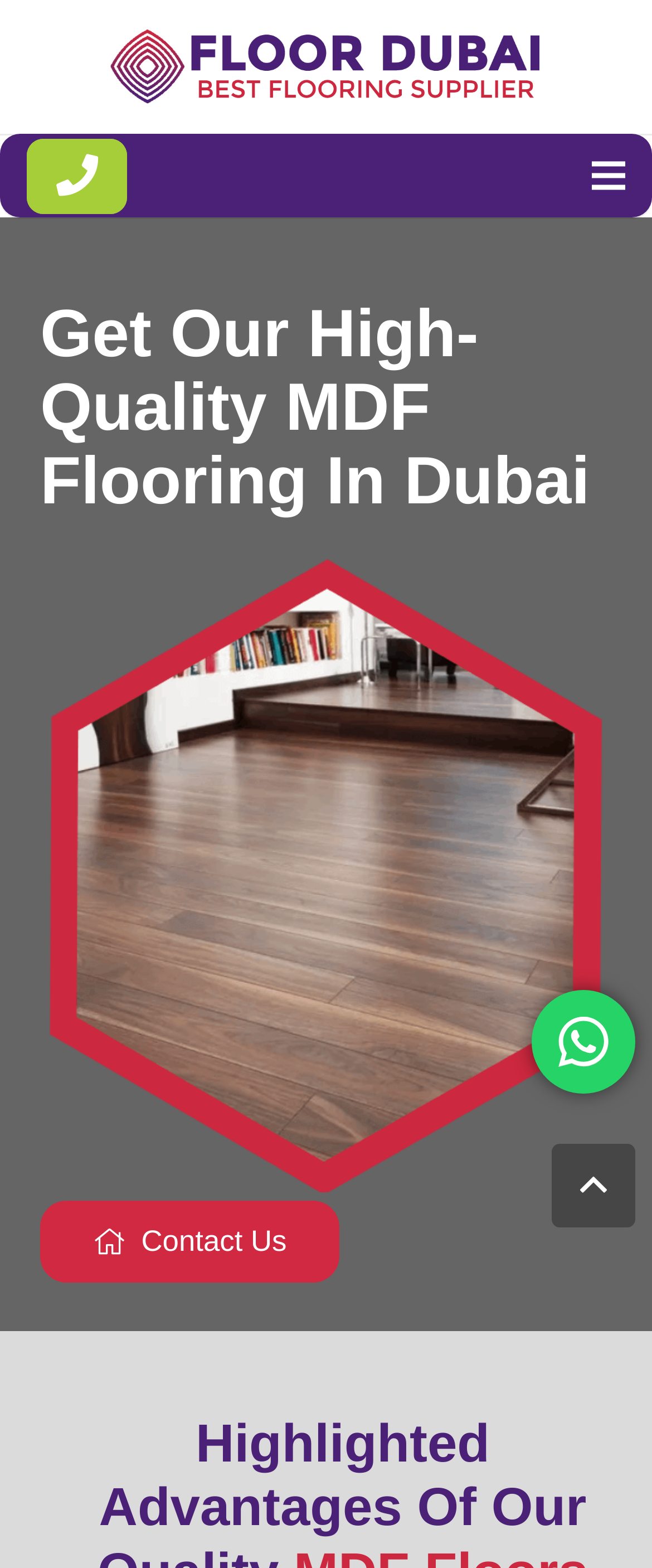Is there a way to contact the company via WhatsApp?
Please answer using one word or phrase, based on the screenshot.

Yes